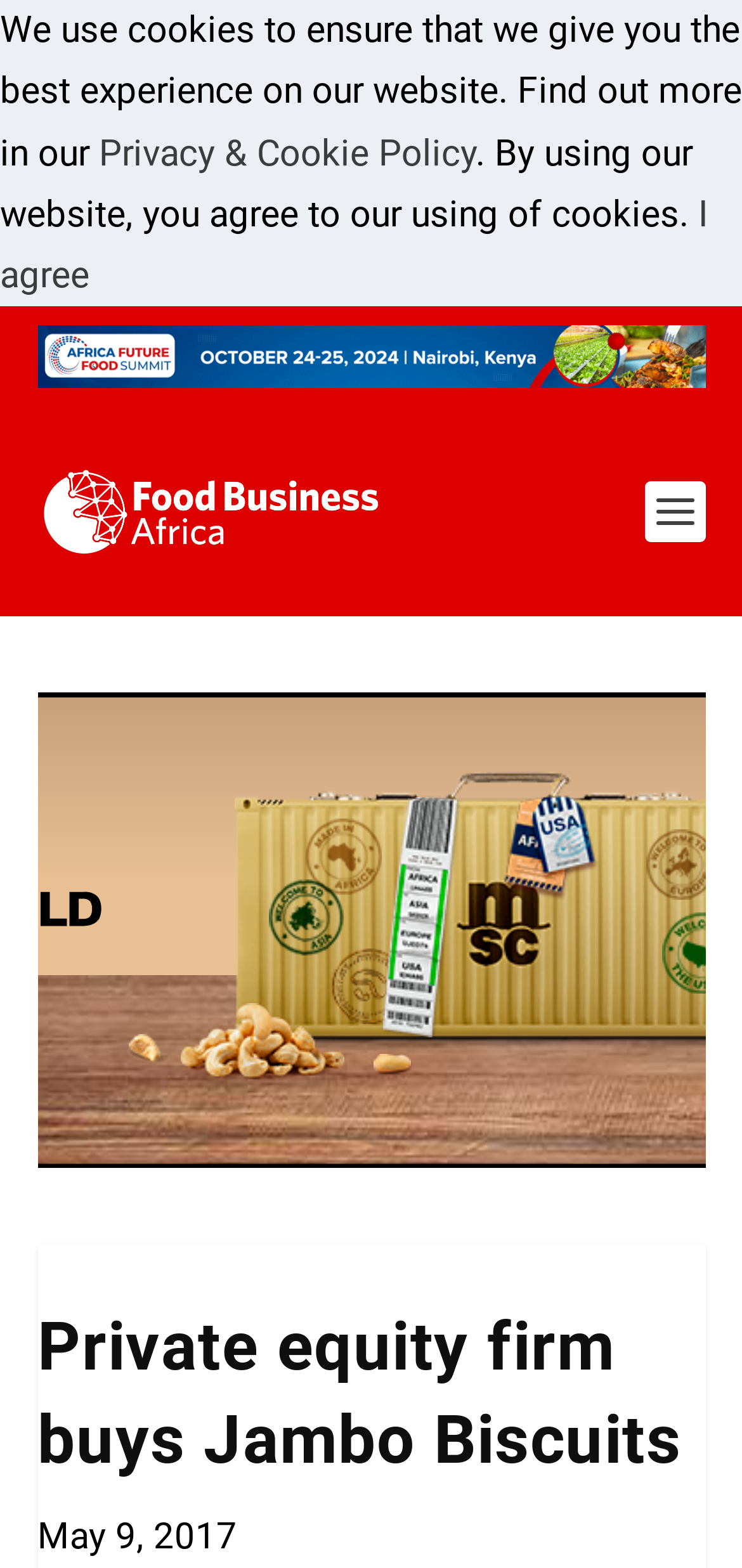From the image, can you give a detailed response to the question below:
What is the date of the article?

I found the date of the article by looking at the text below the main heading, which says 'May 9, 2017'.